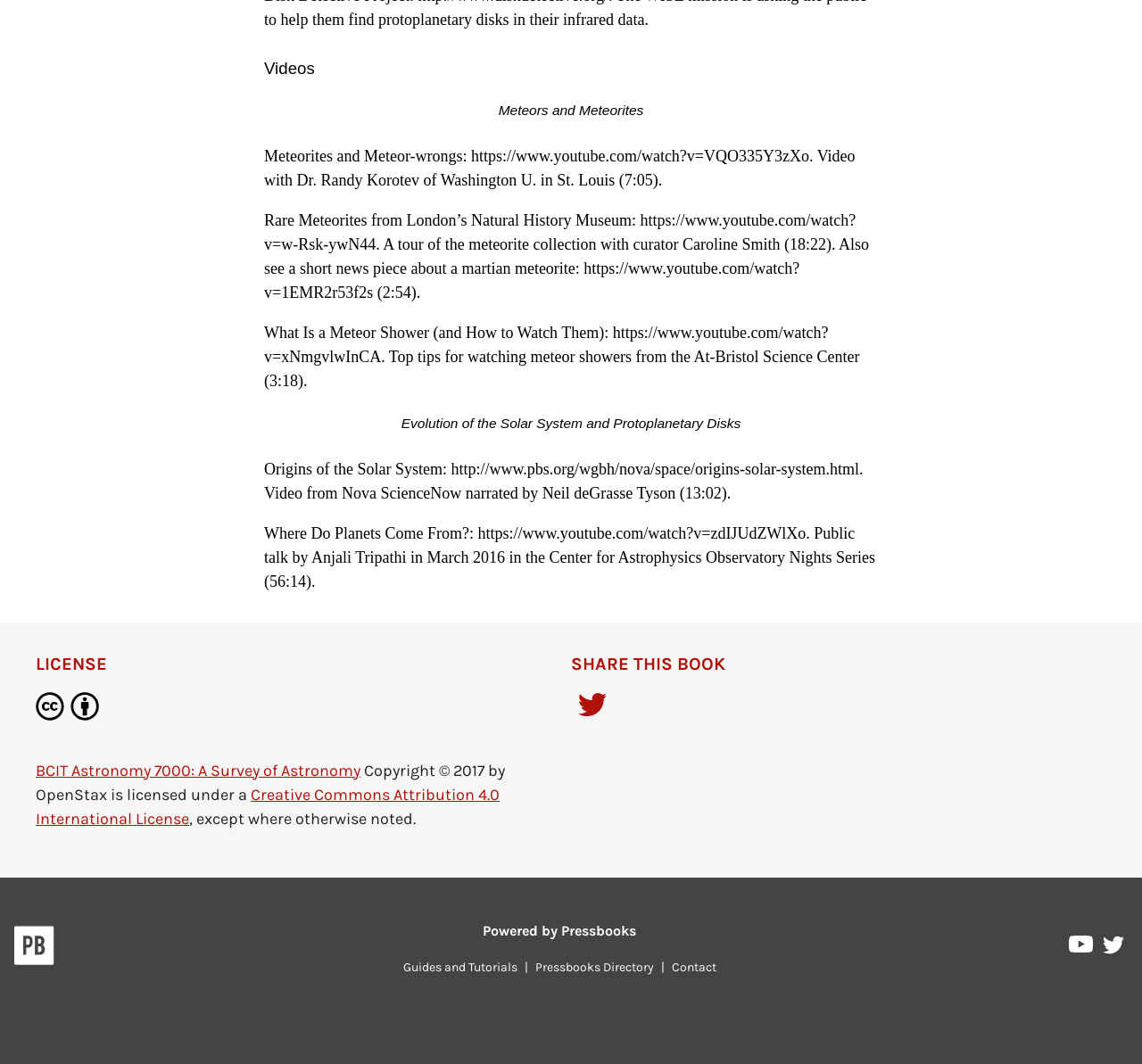Who is the narrator of the 'Origins of the Solar System' video?
Provide a comprehensive and detailed answer to the question.

I looked at the description of the 'Origins of the Solar System' video and found that it is narrated by Neil deGrasse Tyson. This video is from Nova ScienceNow.